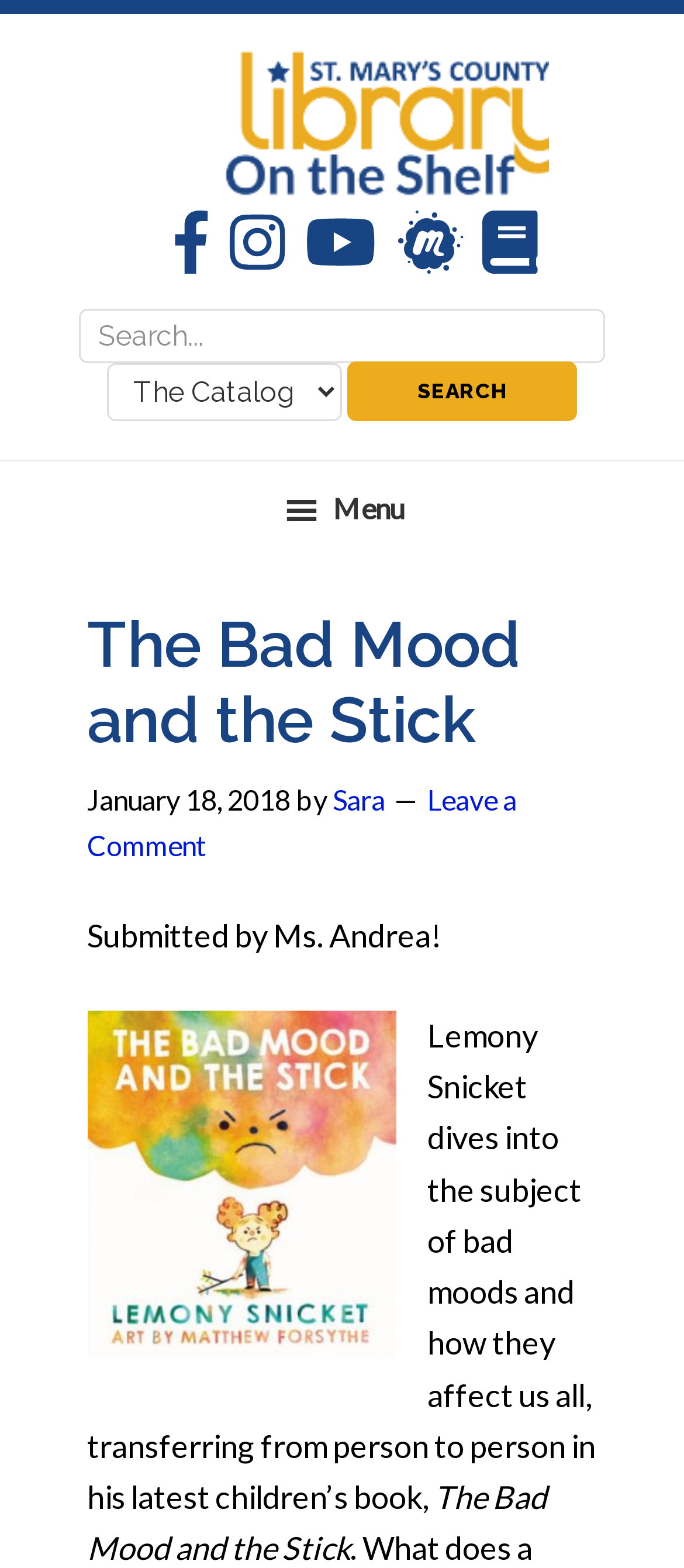Identify the bounding box coordinates of the section that should be clicked to achieve the task described: "Leave a comment".

[0.127, 0.499, 0.755, 0.549]